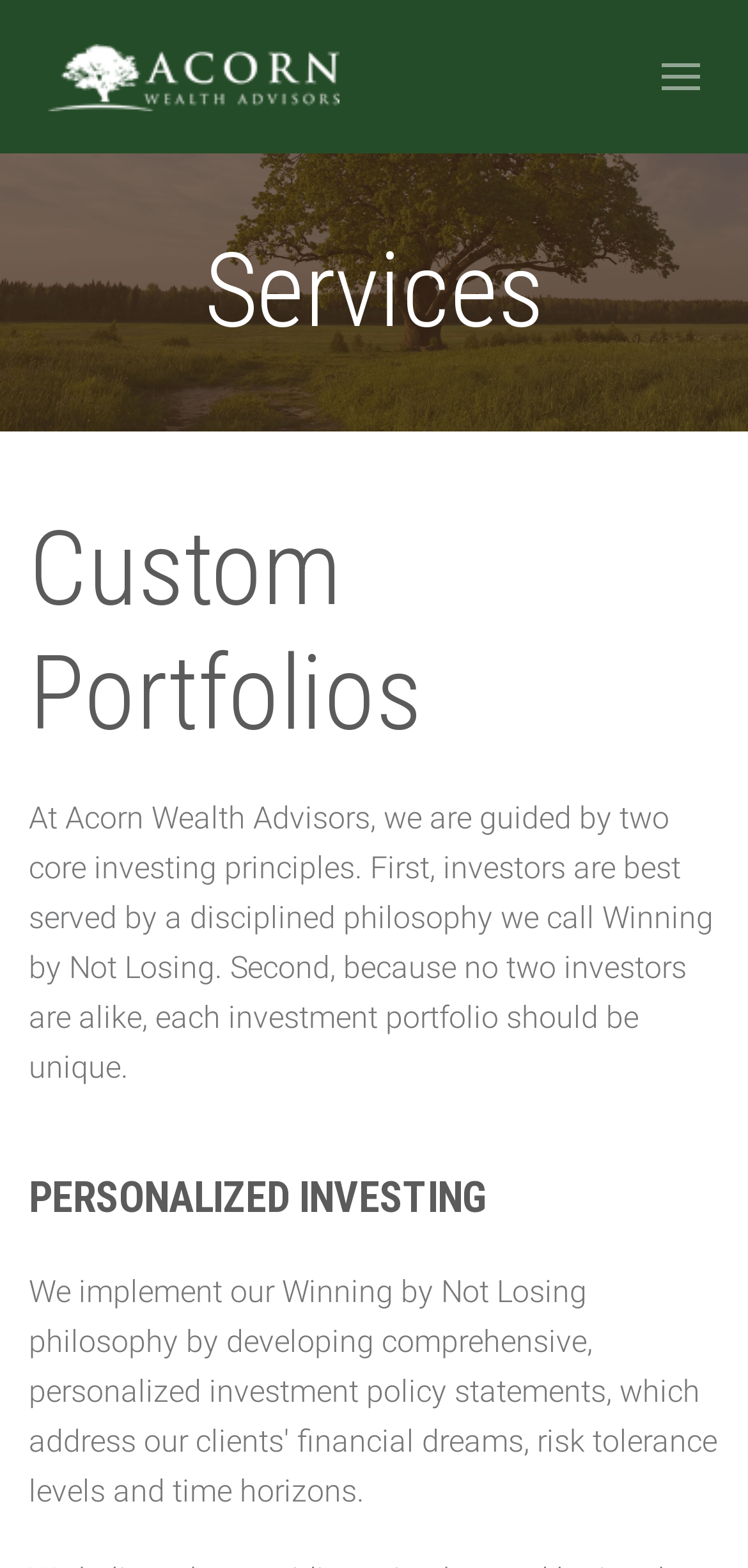Respond with a single word or phrase for the following question: 
What is the name of the company?

Acorn Wealth Advisors